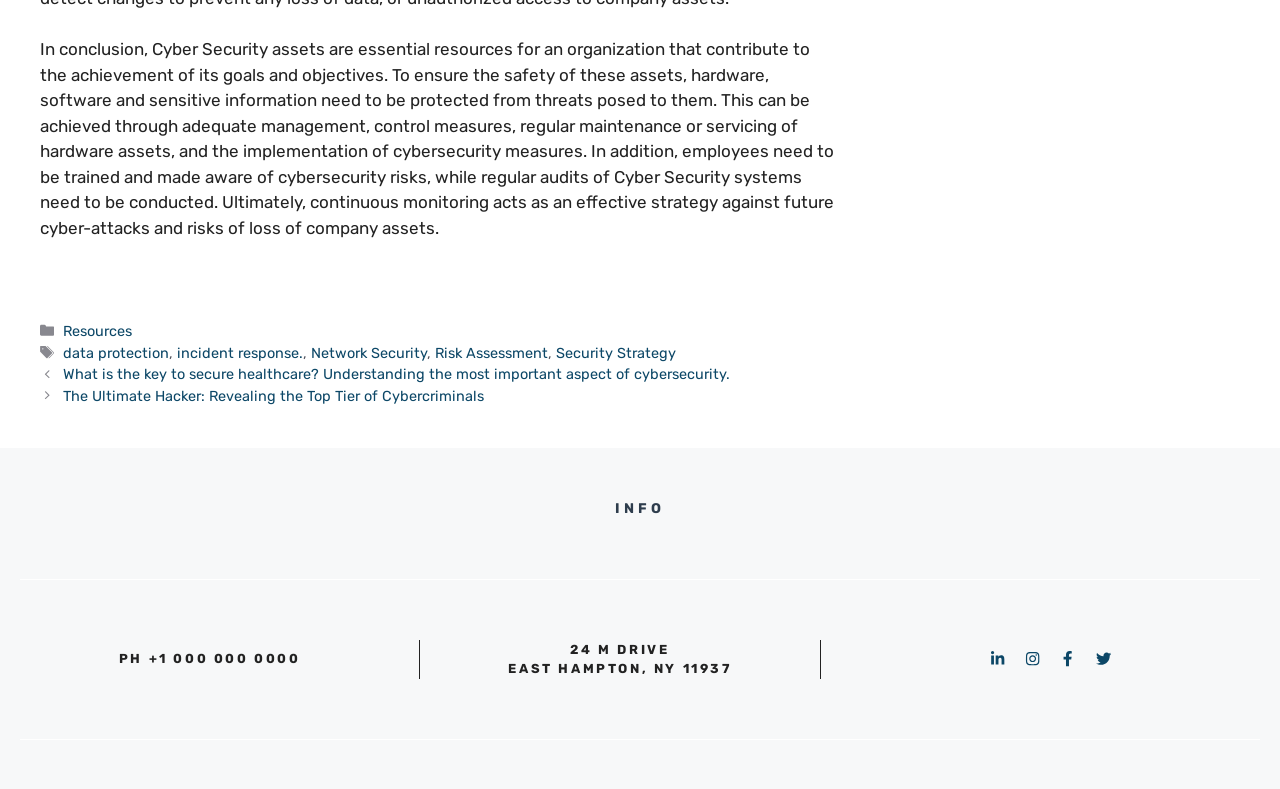Please answer the following question using a single word or phrase: 
What is the category of the post 'What is the key to secure healthcare?'?

Resources